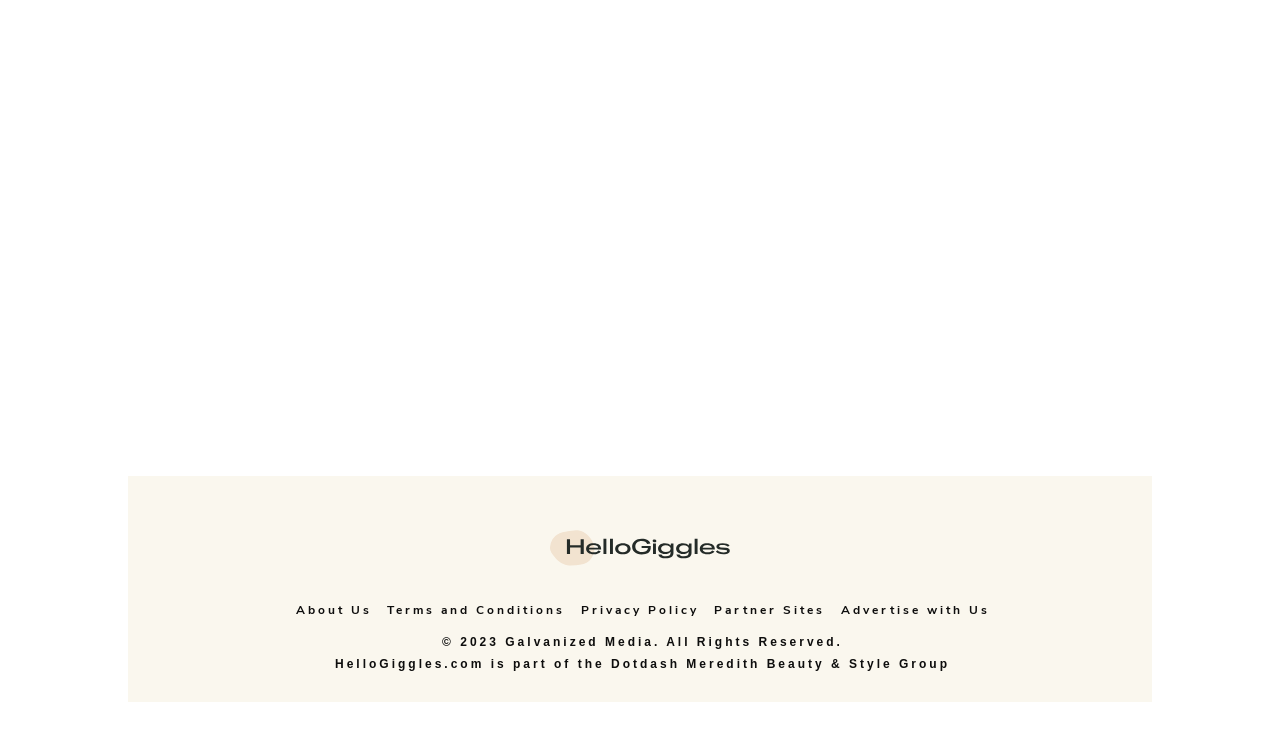What is the position of the image relative to the 'HelloGiggles' link?
Using the details from the image, give an elaborate explanation to answer the question.

The image element has a bounding box coordinate of [0.43, 0.689, 0.57, 0.812], which is below the 'HelloGiggles' link with a bounding box coordinate of [0.43, 0.793, 0.57, 0.819].